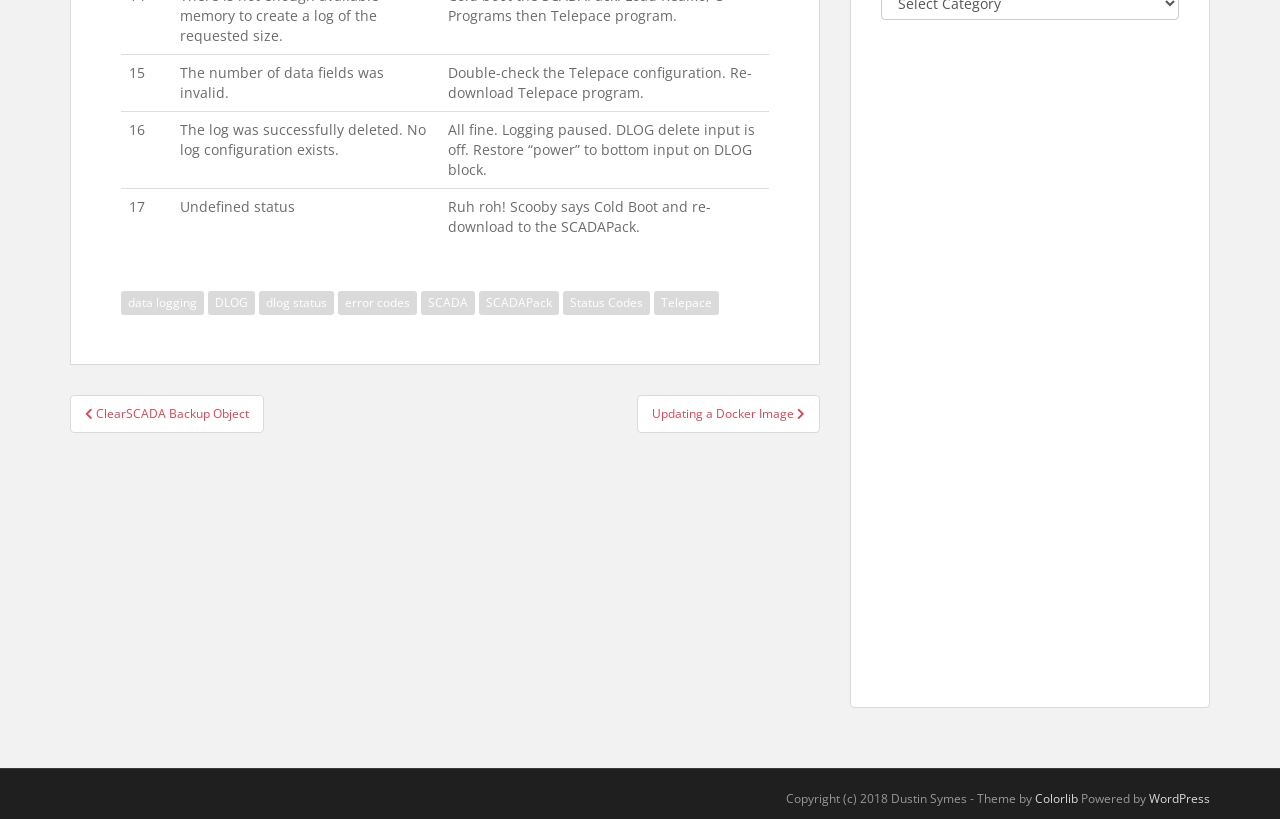Provide the bounding box coordinates for the UI element described in this sentence: "dlog status". The coordinates should be four float values between 0 and 1, i.e., [left, top, right, bottom].

[0.202, 0.355, 0.261, 0.385]